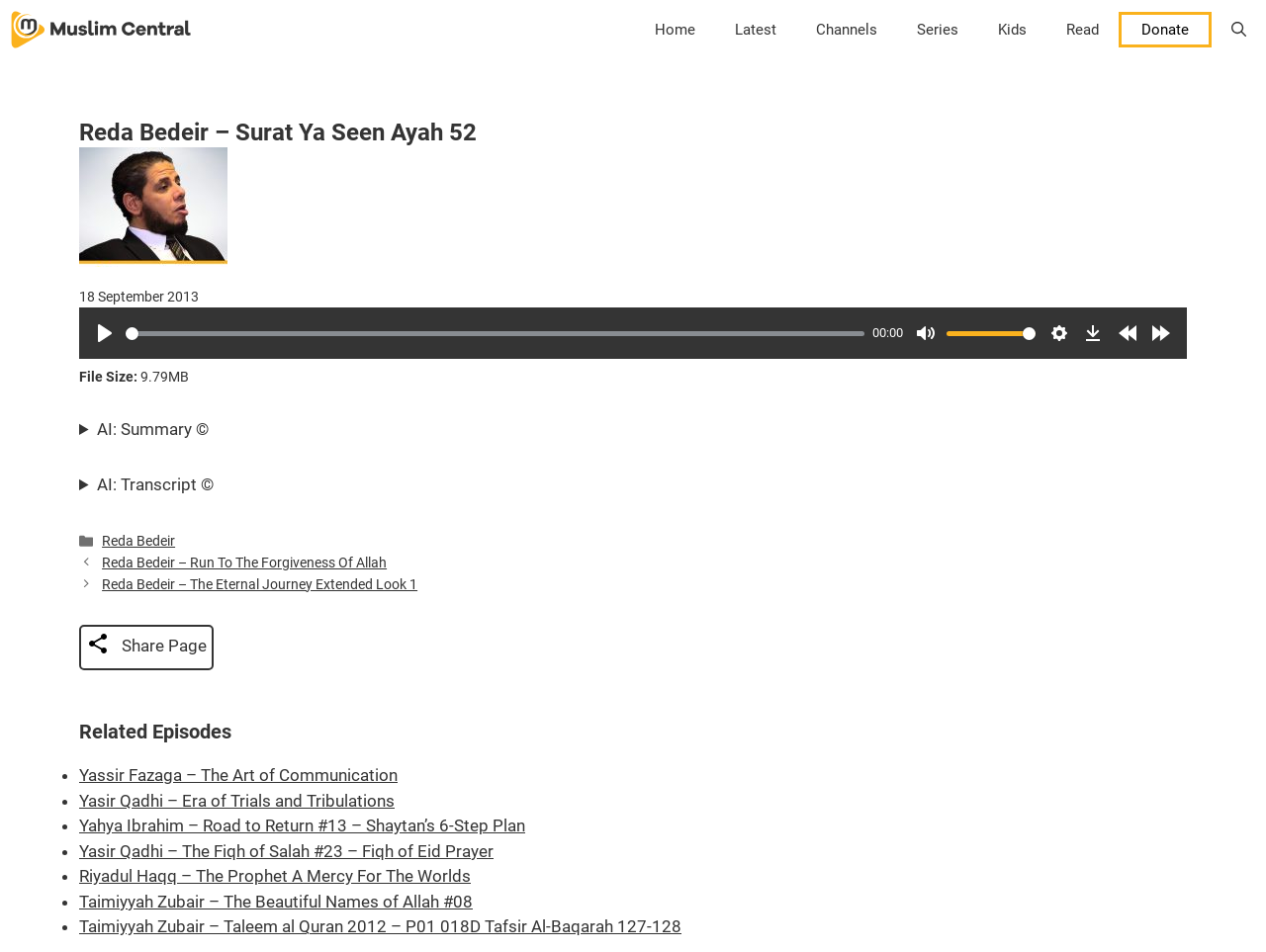What is the file size of the audio?
Offer a detailed and exhaustive answer to the question.

I found the file size by looking at the static text 'File Size:' and the adjacent static text '9.79MB' which provides the file size information.